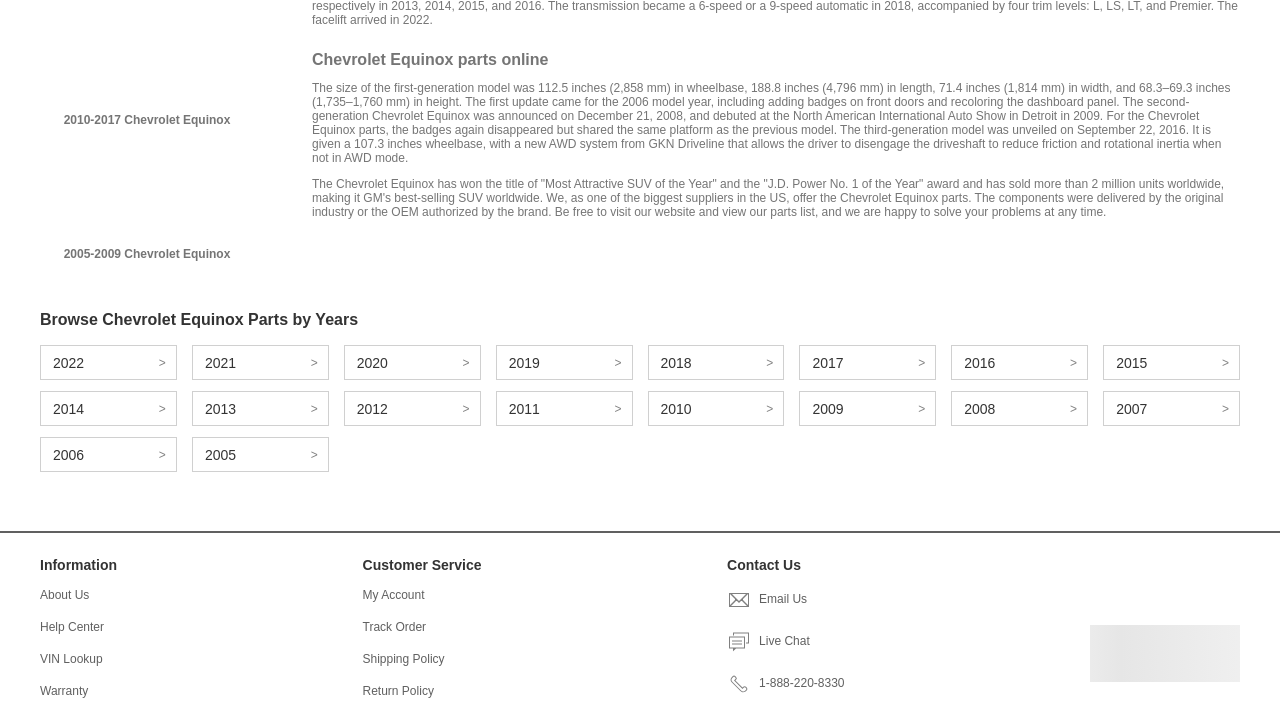Determine the bounding box coordinates of the element's region needed to click to follow the instruction: "Learn about the company". Provide these coordinates as four float numbers between 0 and 1, formatted as [left, top, right, bottom].

[0.031, 0.827, 0.07, 0.847]